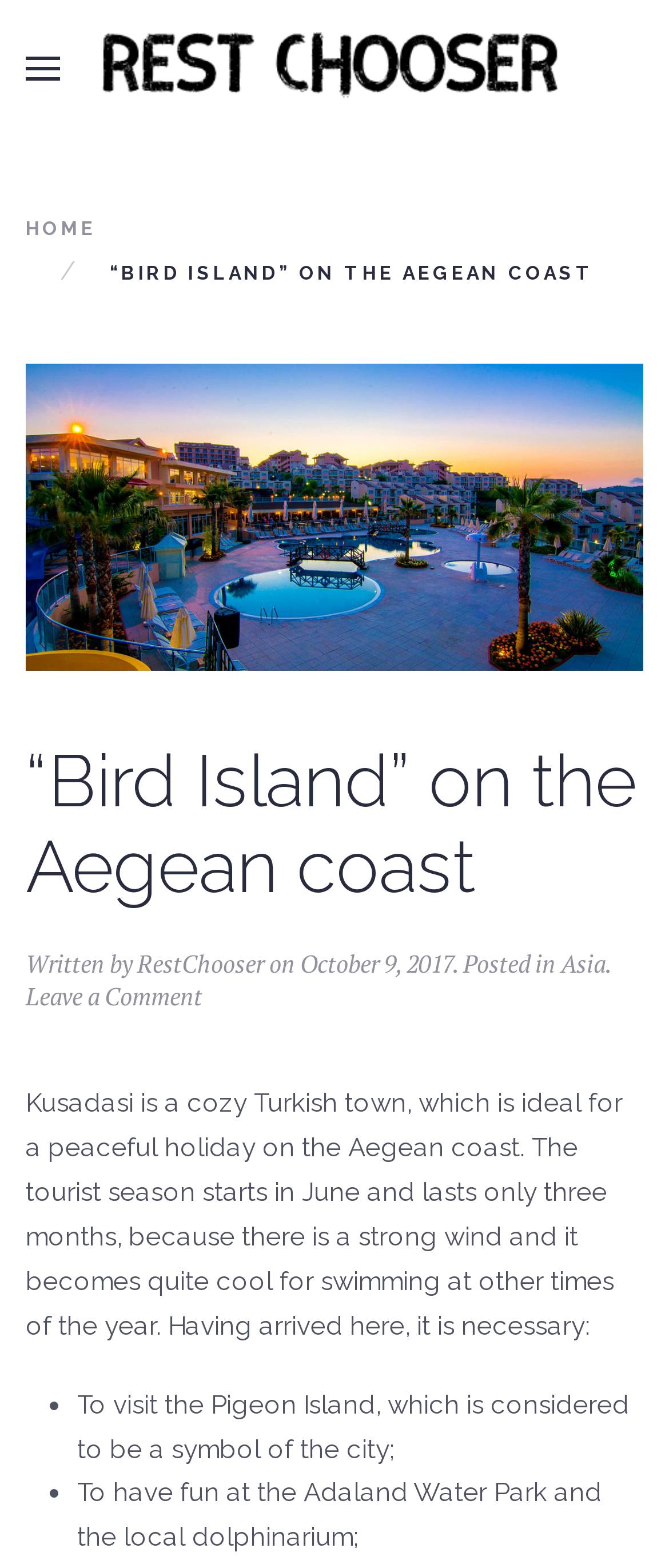Who wrote the article?
Provide an in-depth and detailed explanation in response to the question.

The author of the article can be found in the link 'RestChooser' next to the text 'Written by'.